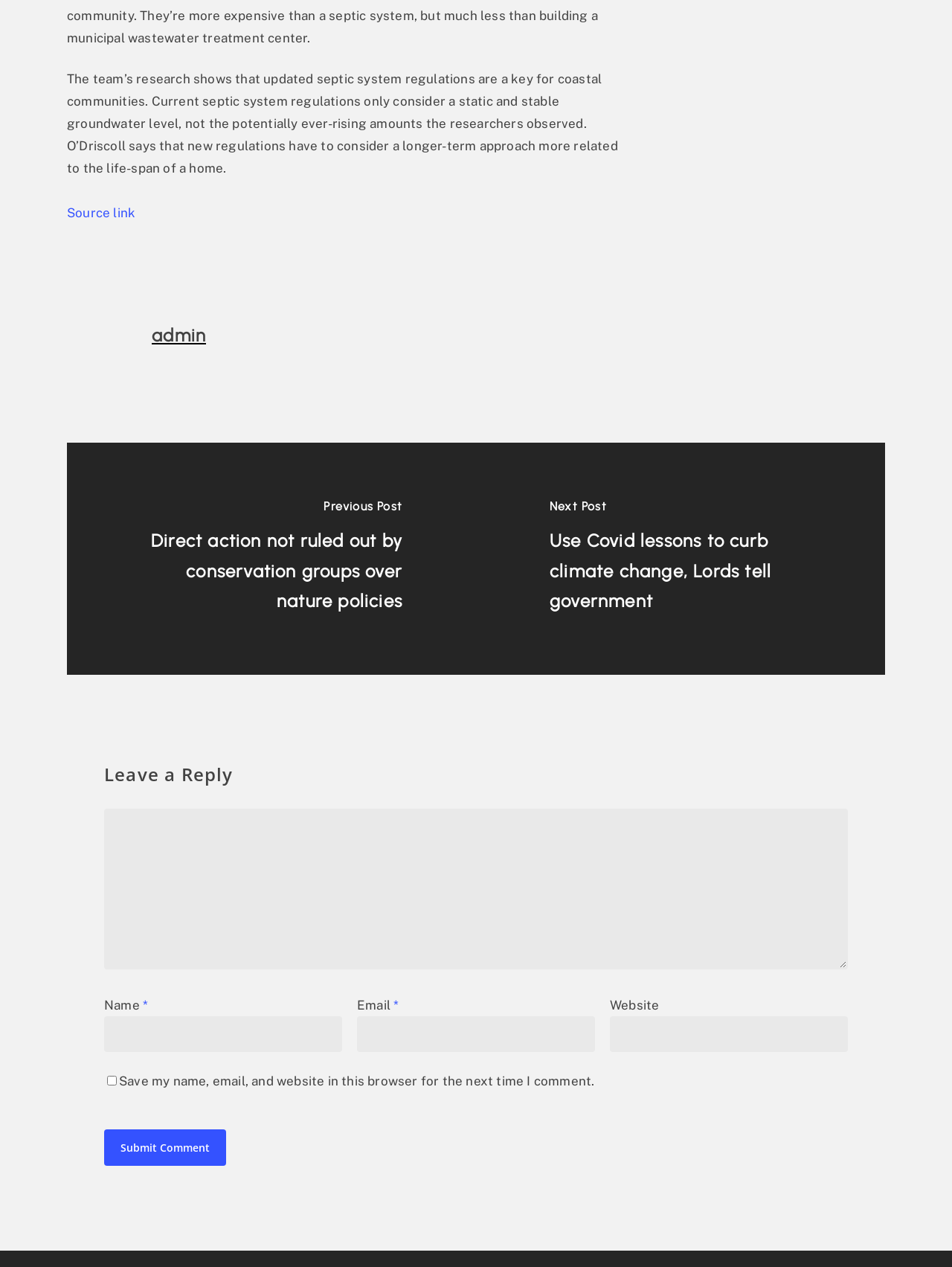Provide the bounding box coordinates of the area you need to click to execute the following instruction: "View locations".

None